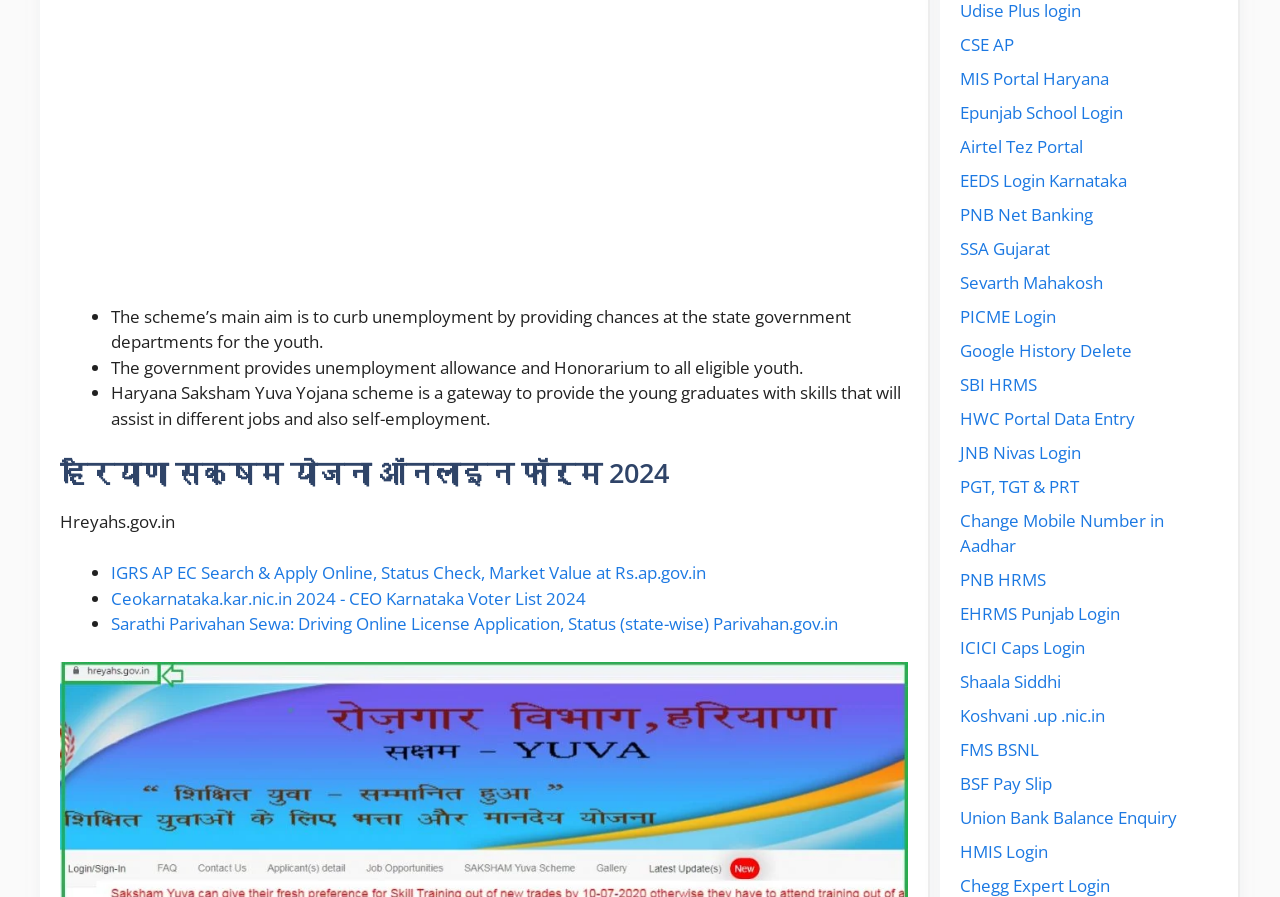Answer briefly with one word or phrase:
What is the main aim of the Haryana Saksham Yuva Yojana scheme?

curb unemployment